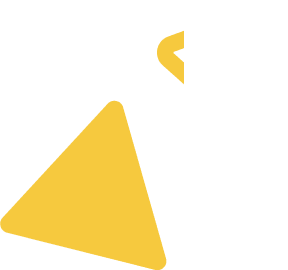Provide a comprehensive description of the image.

The image features a vibrant yellow geometric shape resembling a triangular figure, which adds a dynamic visual element to the overall design. This triangle is oriented diagonally, angled to convey a sense of movement and modernity. Its bold color contrasts effectively with the background, suggesting energy and creativity. This type of graphic design is often used to highlight themes such as innovation or communication, aligning well with the context of a business, particularly one involved in technology or messaging services, as indicated in the surrounding content about Access Malawi's offerings. The integration of such shapes often enhances user engagement by capturing attention within a digital landscape.